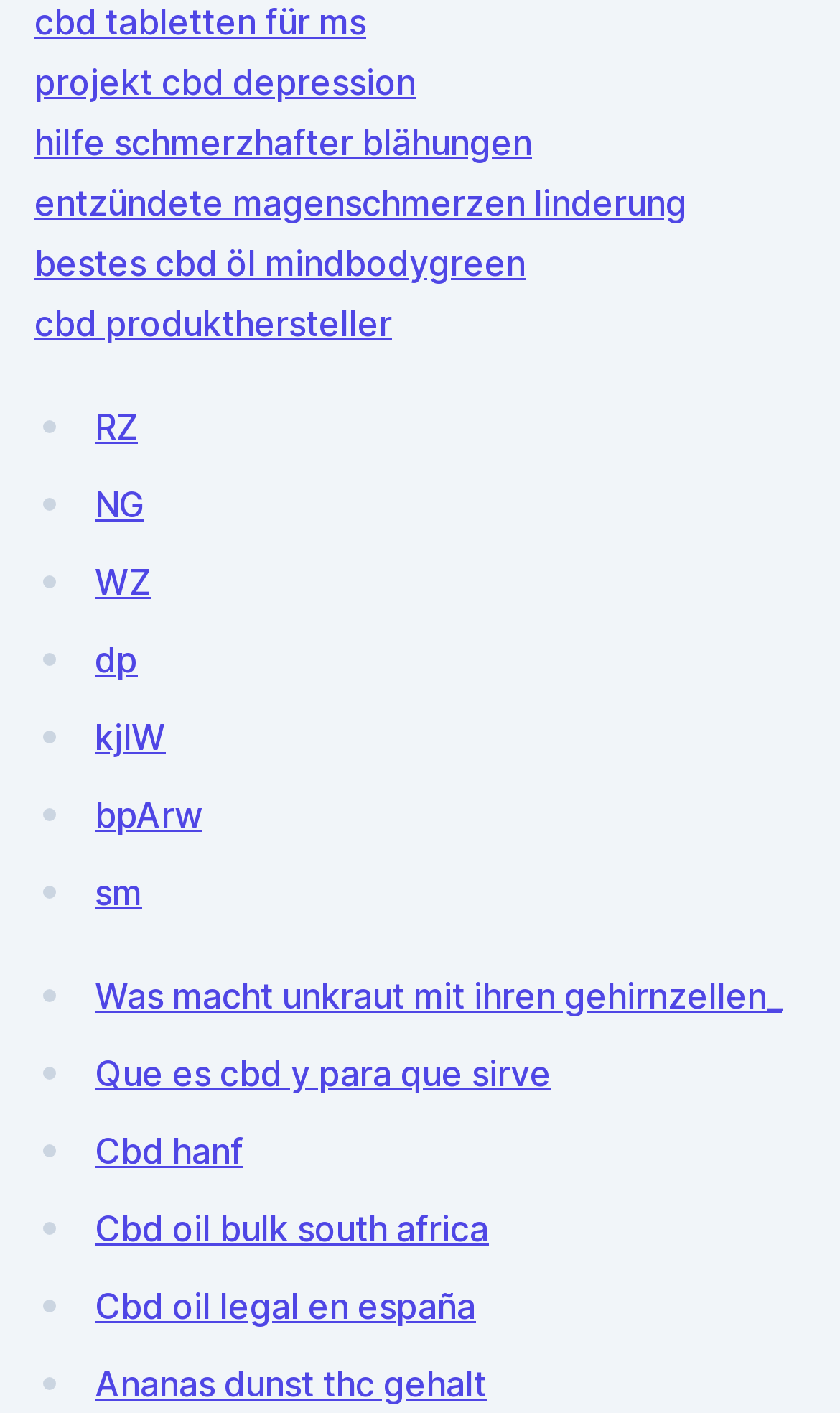Determine the bounding box coordinates of the region that needs to be clicked to achieve the task: "Read about the effects of unkraut on brain cells".

[0.113, 0.689, 0.931, 0.72]